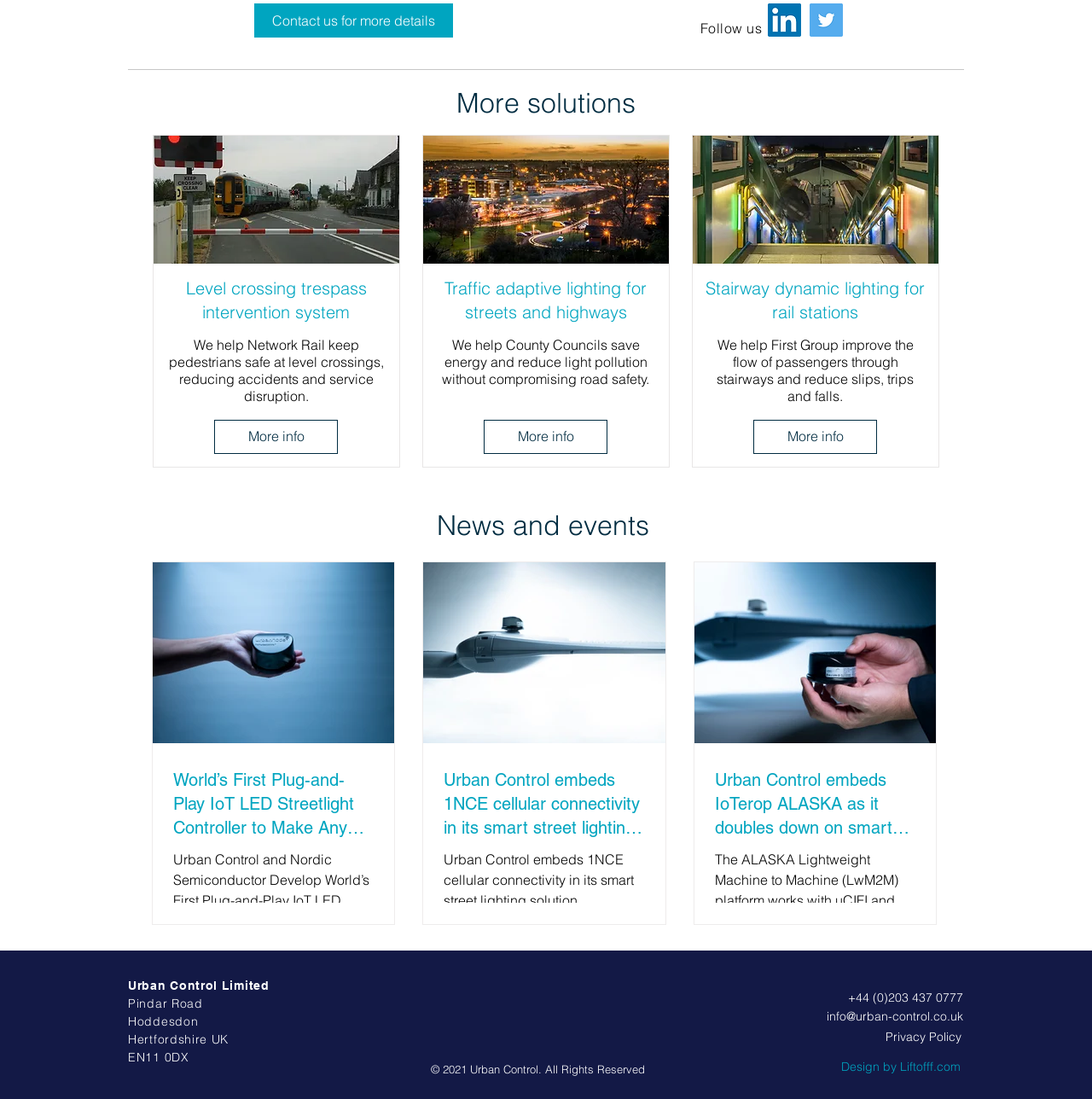Please give a one-word or short phrase response to the following question: 
What is the company name?

Urban Control Limited